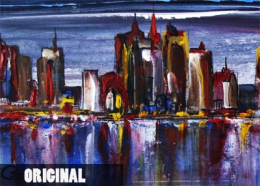In which category section can this artwork be found?
Please provide a comprehensive answer based on the contents of the image.

According to the caption, this image can be found in the 'Original' category section of a curated collection of unique artworks, indicating that it is part of a specific grouping within the collection.